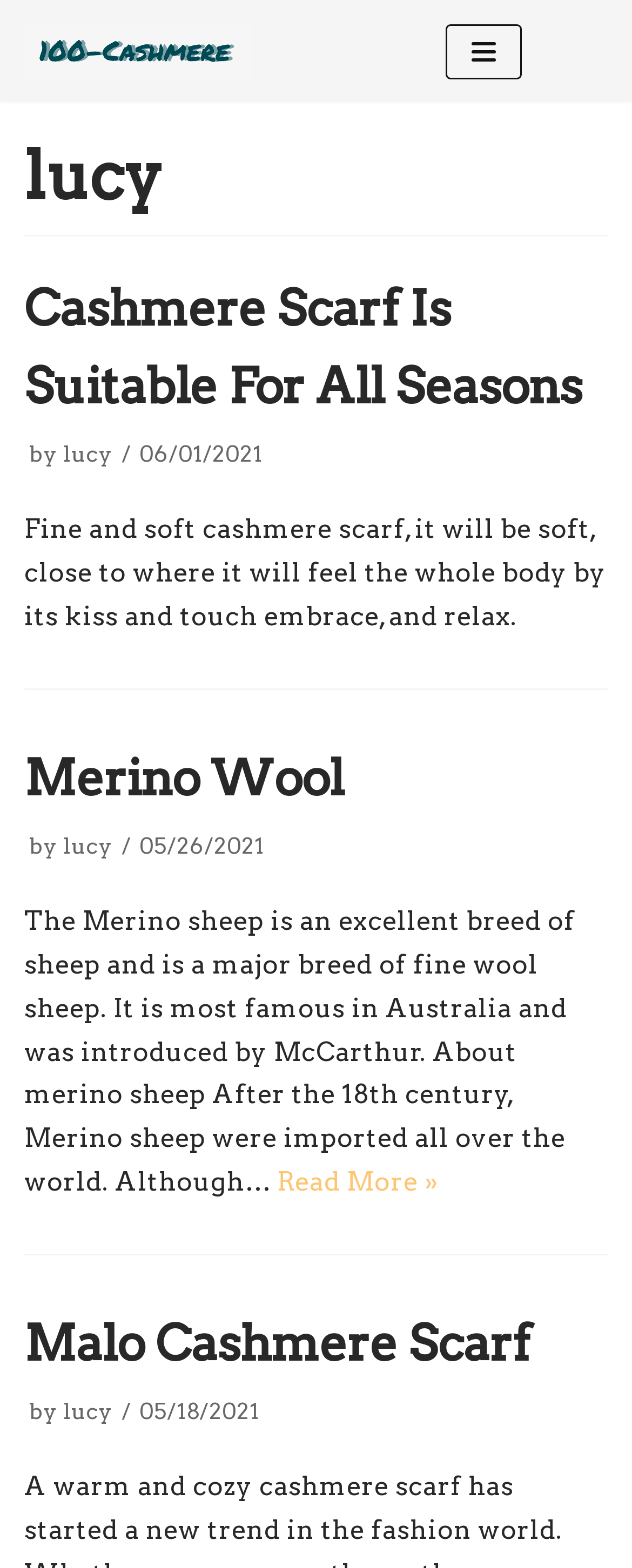Bounding box coordinates are given in the format (top-left x, top-left y, bottom-right x, bottom-right y). All values should be floating point numbers between 0 and 1. Provide the bounding box coordinate for the UI element described as: Ajay Devgan Shirtless, Height, Wiki

None